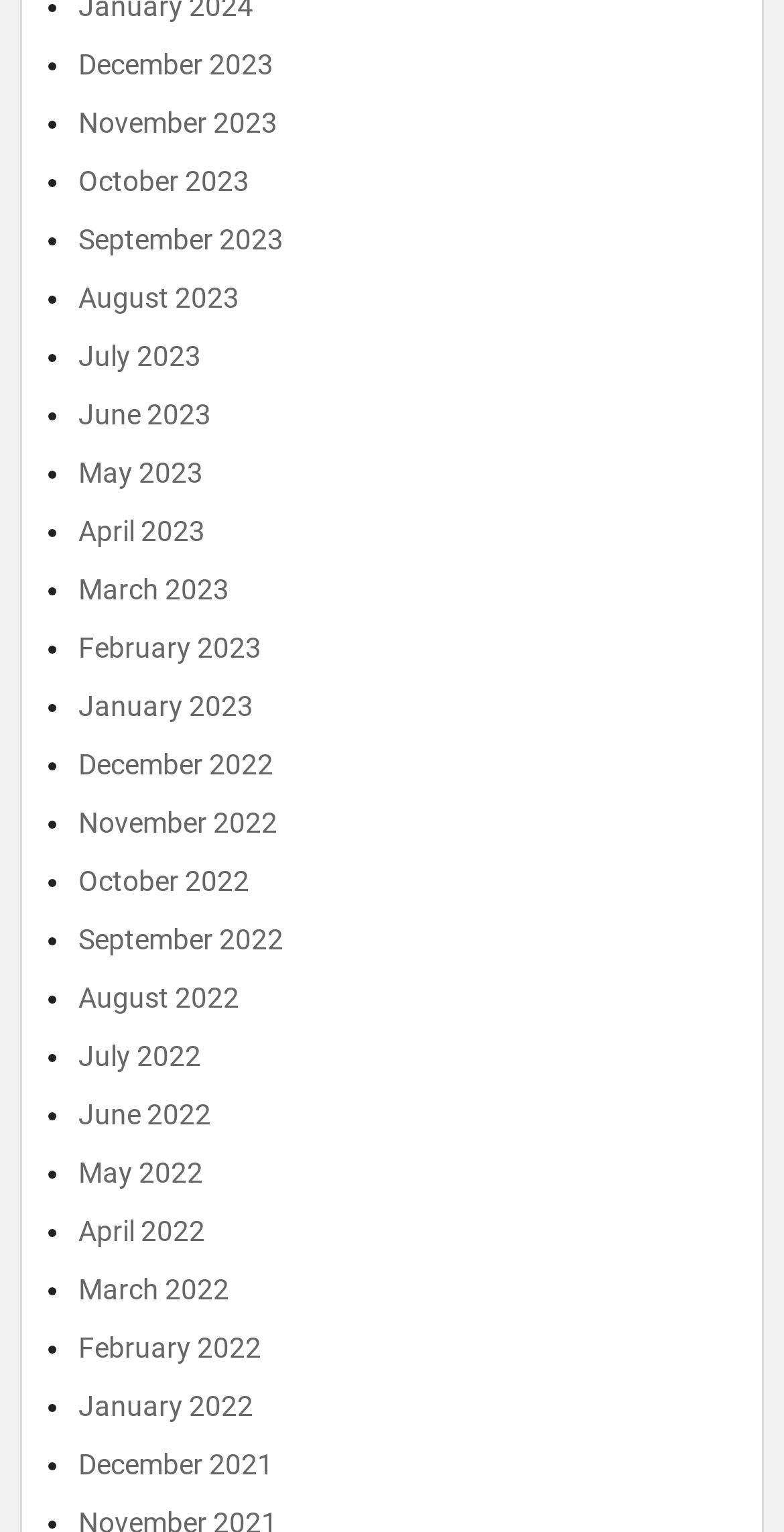What is the pattern of the list?
Using the image, respond with a single word or phrase.

Monthly archives